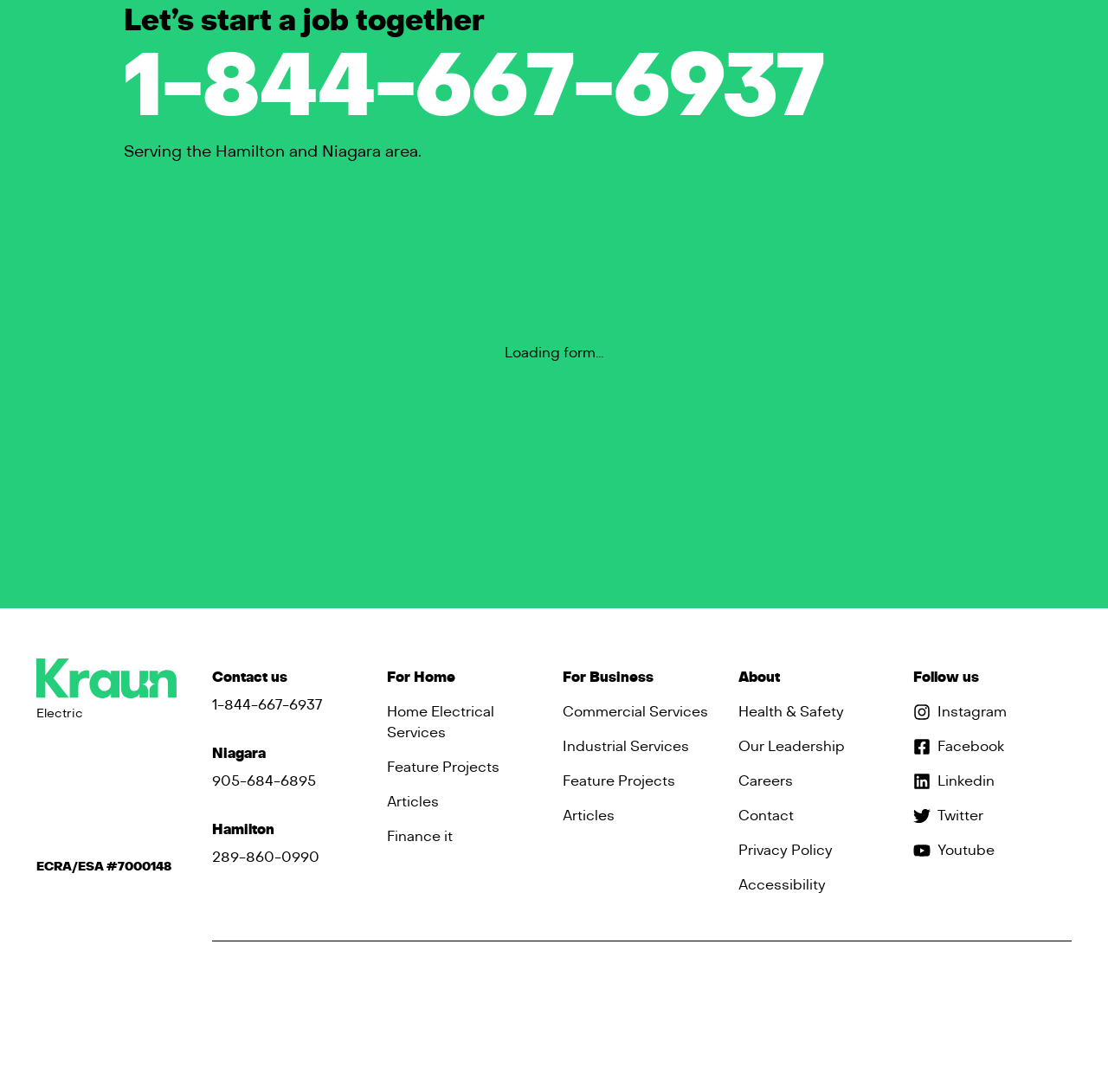Please determine the bounding box of the UI element that matches this description: Articles. The coordinates should be given as (top-left x, top-left y, bottom-right x, bottom-right y), with all values between 0 and 1.

[0.349, 0.725, 0.396, 0.744]